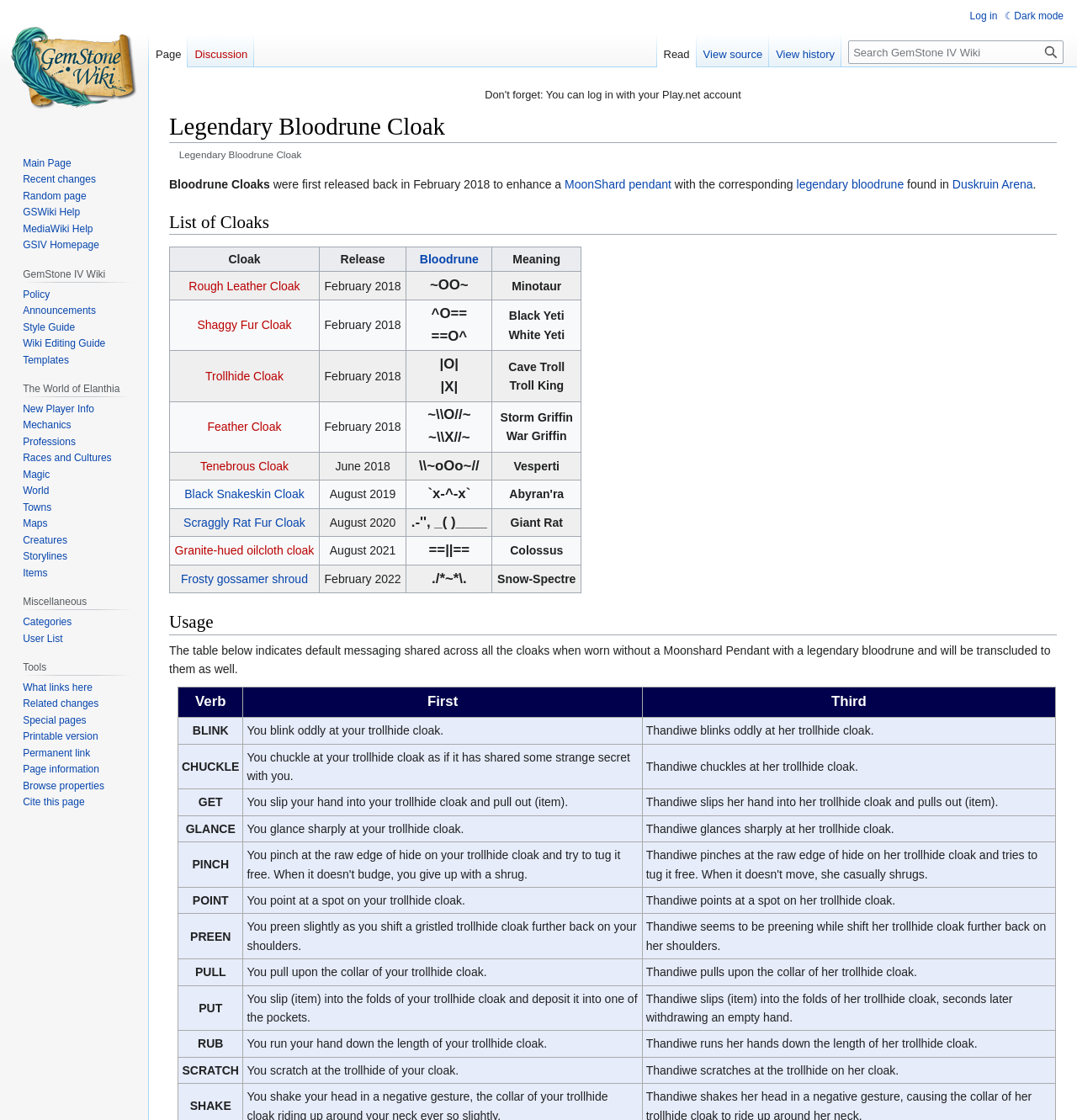Illustrate the webpage thoroughly, mentioning all important details.

The webpage is about the Legendary Bloodrune Cloak in GemStone IV Wiki. At the top, there is a heading with the title "Legendary Bloodrune Cloak". Below it, there are two links, "Jump to navigation" and "Jump to search", which are positioned side by side. 

Following the title, there is a paragraph of text that explains the background of Bloodrune Cloaks, which were first released in February 2018. The text also mentions the MoonShard pendant and the corresponding legendary bloodrune found in Duskruin Arena.

Below the introductory text, there is a heading "List of Cloaks" followed by a table with five columns: Cloak, Release, Bloodrune, and Meaning. The table lists several cloaks, including Rough Leather Cloak, Shaggy Fur Cloak, Trollhide Cloak, and others, along with their release dates and bloodrune information.

After the table, there is another heading "Usage" followed by a paragraph of text that explains the default messaging shared across all the cloaks when worn without a Moonshard Pendant with a legendary bloodrune. Below this text, there is another table with three columns: Verb, First, and Third, which provides more information about the usage of the cloaks.

Overall, the webpage provides detailed information about the Legendary Bloodrune Cloak in GemStone IV Wiki, including its background, list of cloaks, and usage.